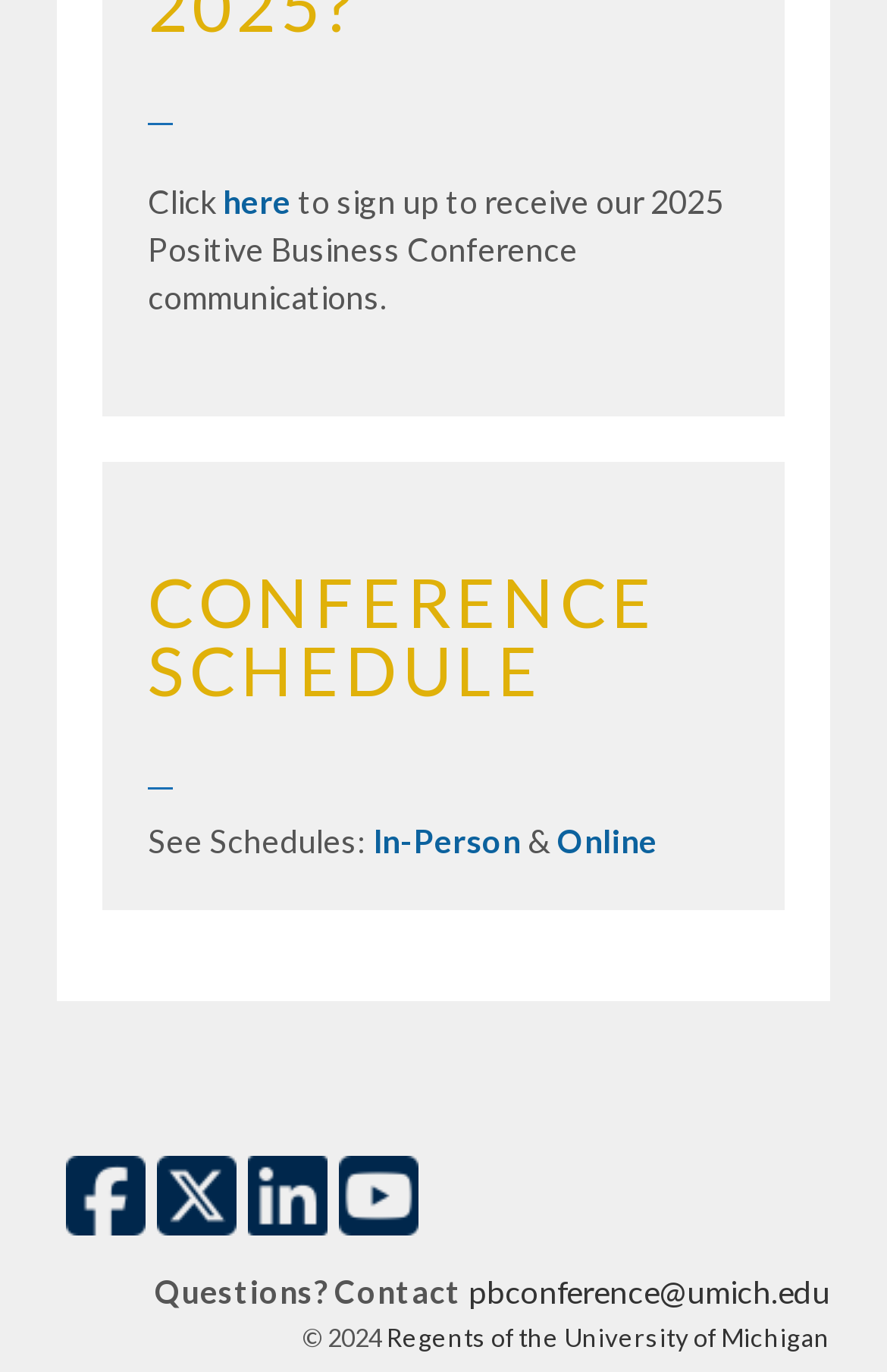Please mark the bounding box coordinates of the area that should be clicked to carry out the instruction: "Visit University of Michigan website".

[0.431, 0.963, 0.936, 0.985]